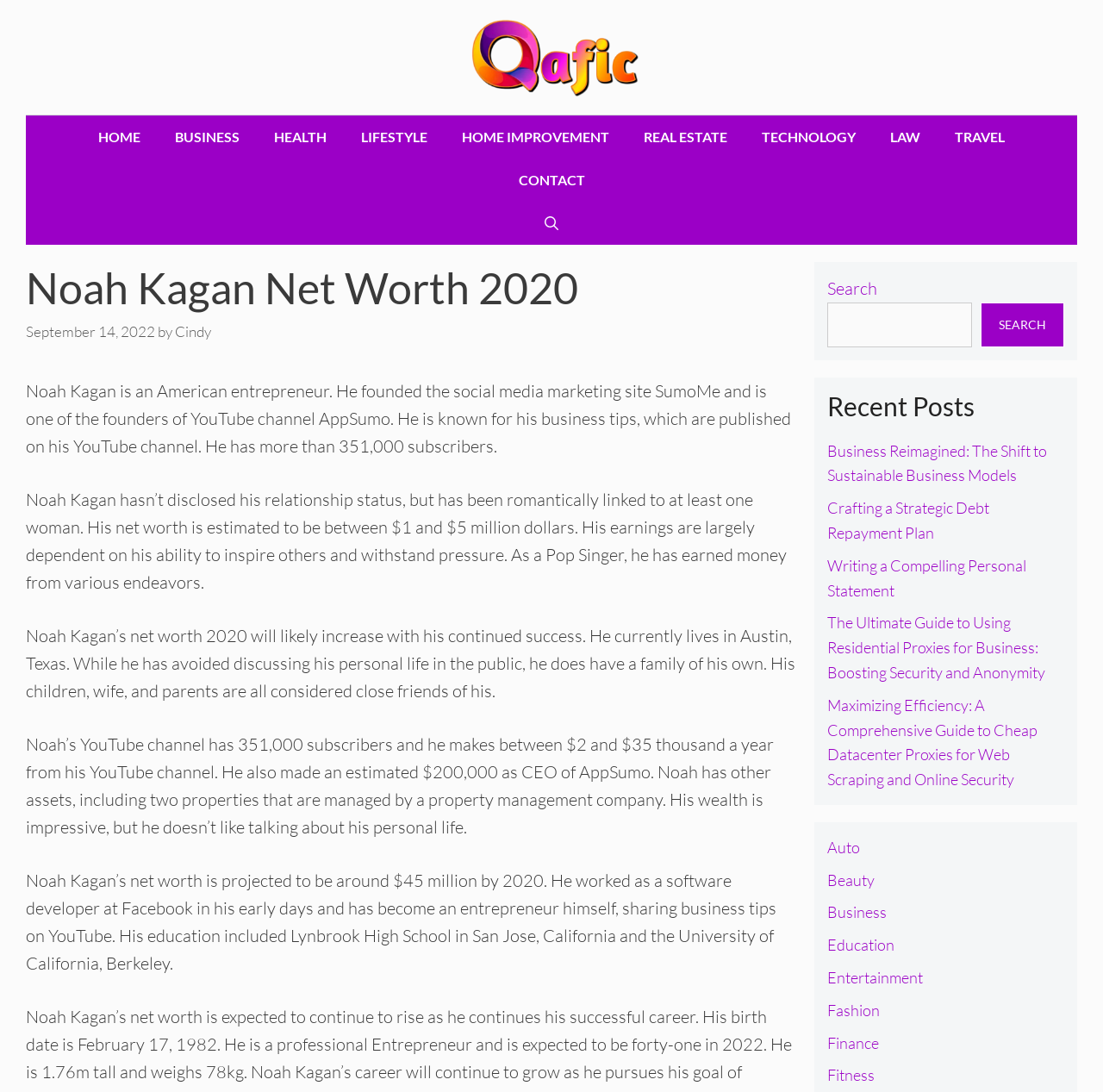How many subscribers does Noah Kagan's YouTube channel have? Please answer the question using a single word or phrase based on the image.

351,000